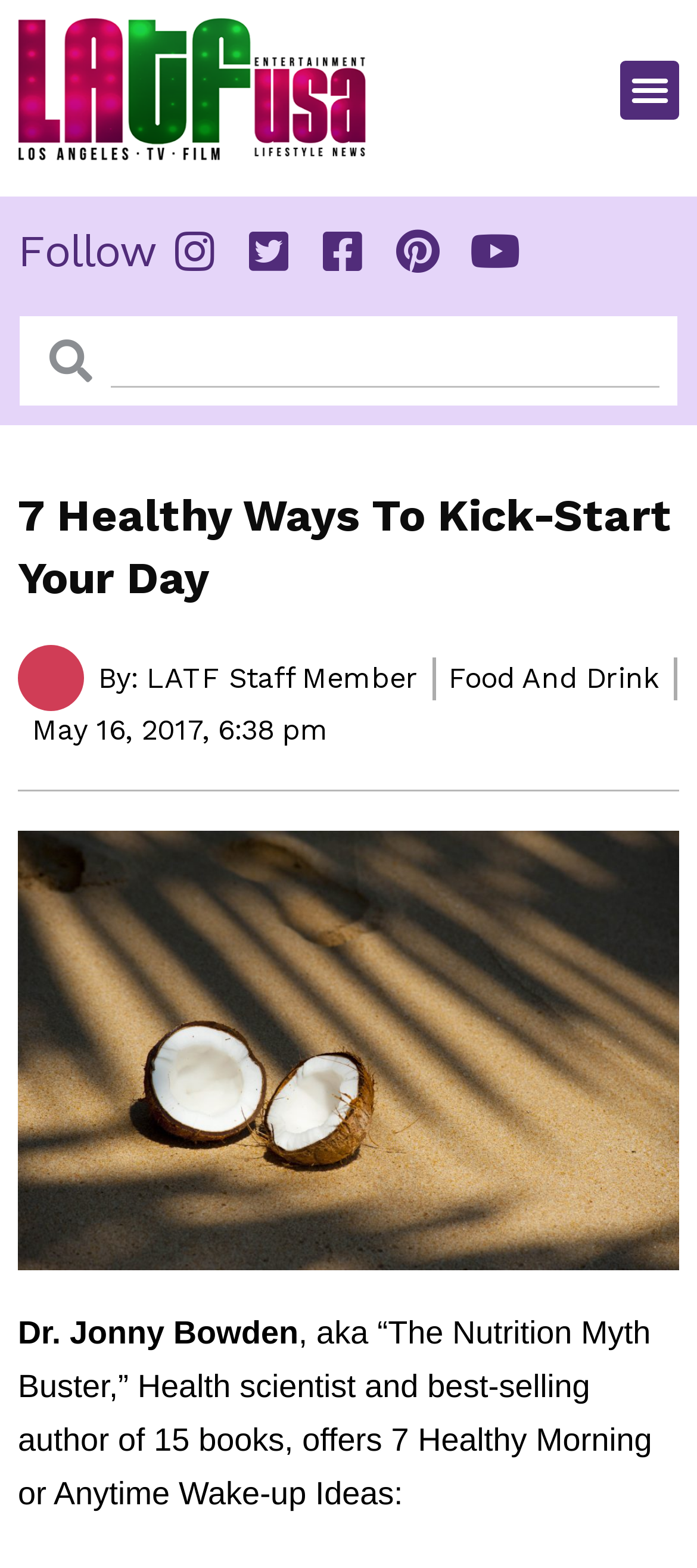What is the nickname of Dr. Jonny Bowden?
Based on the image, provide your answer in one word or phrase.

The Nutrition Myth Buster